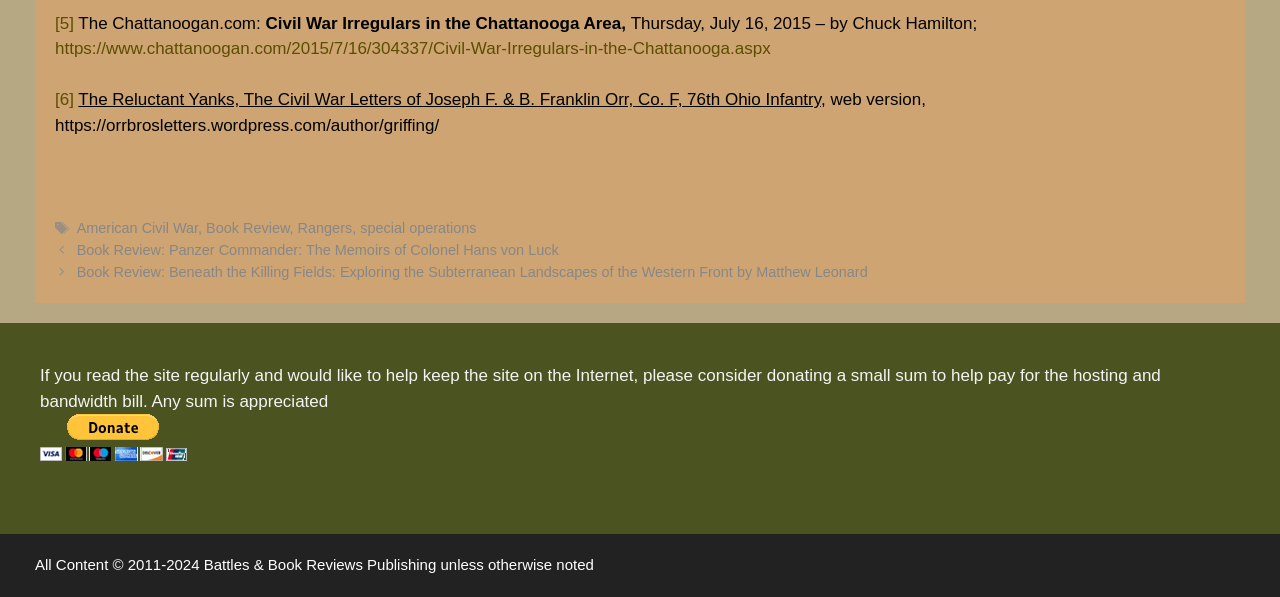Please identify the bounding box coordinates of the clickable area that will allow you to execute the instruction: "Visit the website of 'The Reluctant Yanks, The Civil War Letters of Joseph F. & B. Franklin Orr, Co. F, 76th Ohio Infantry'".

[0.061, 0.151, 0.641, 0.183]